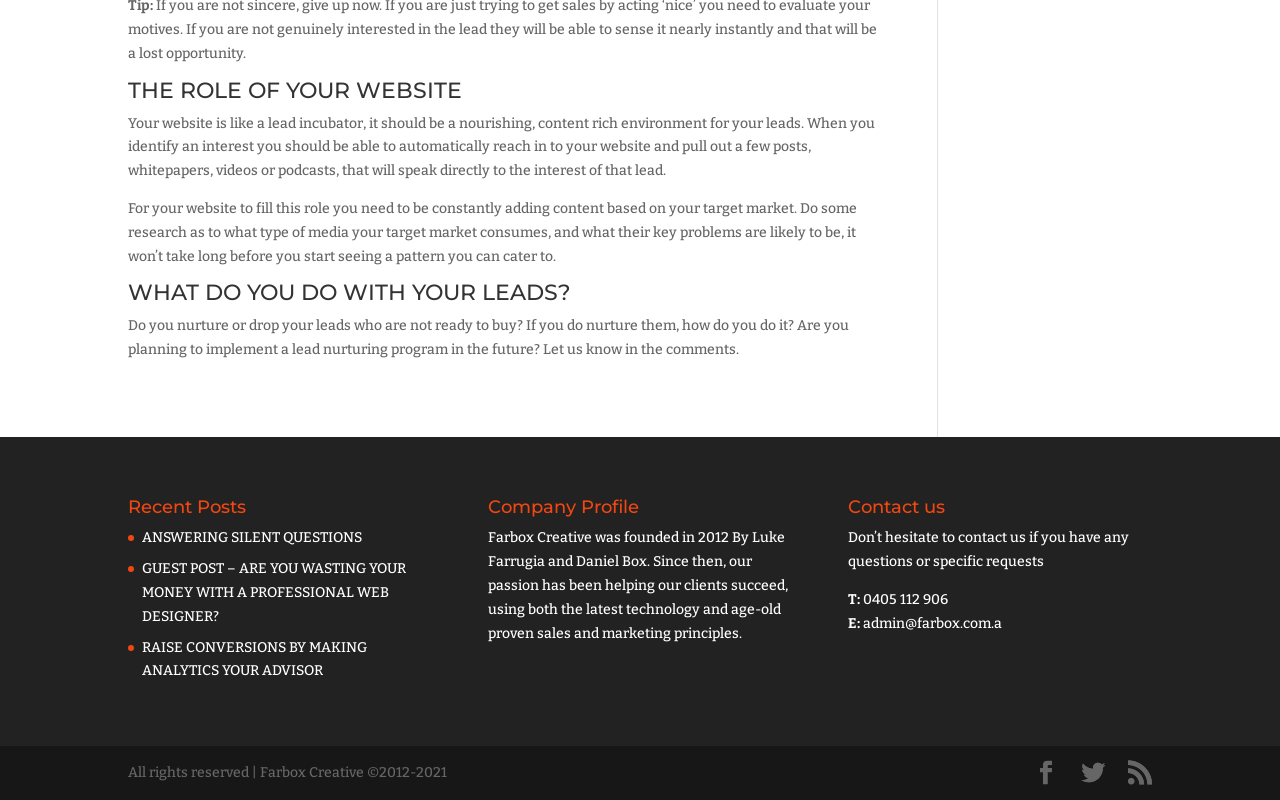Locate the bounding box of the UI element described in the following text: "ANSWERING SILENT QUESTIONS".

[0.111, 0.662, 0.283, 0.683]